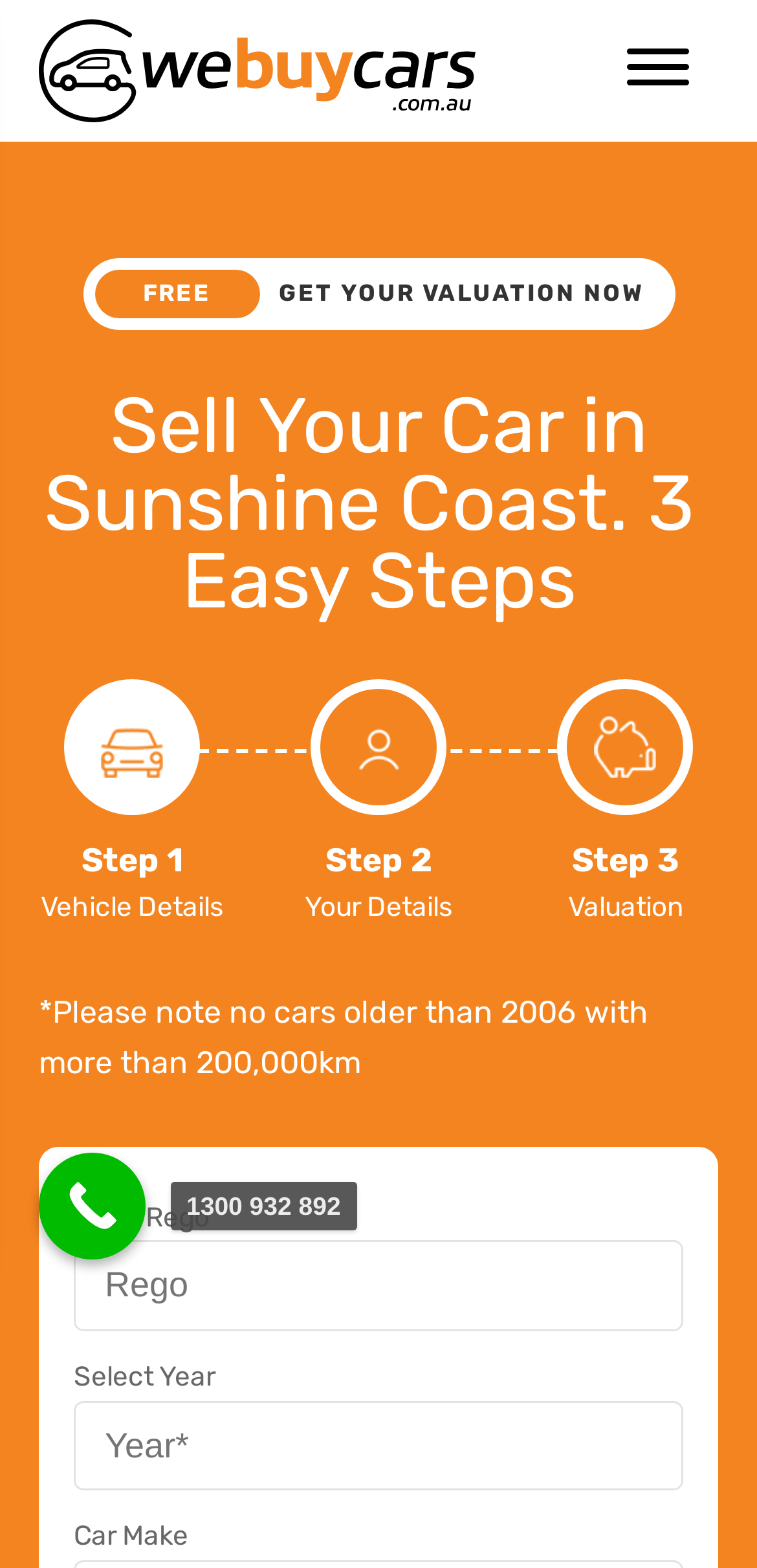Provide the bounding box coordinates of the HTML element described as: "parent_node: Select Year name="year" placeholder="Year*"". The bounding box coordinates should be four float numbers between 0 and 1, i.e., [left, top, right, bottom].

[0.097, 0.893, 0.903, 0.951]